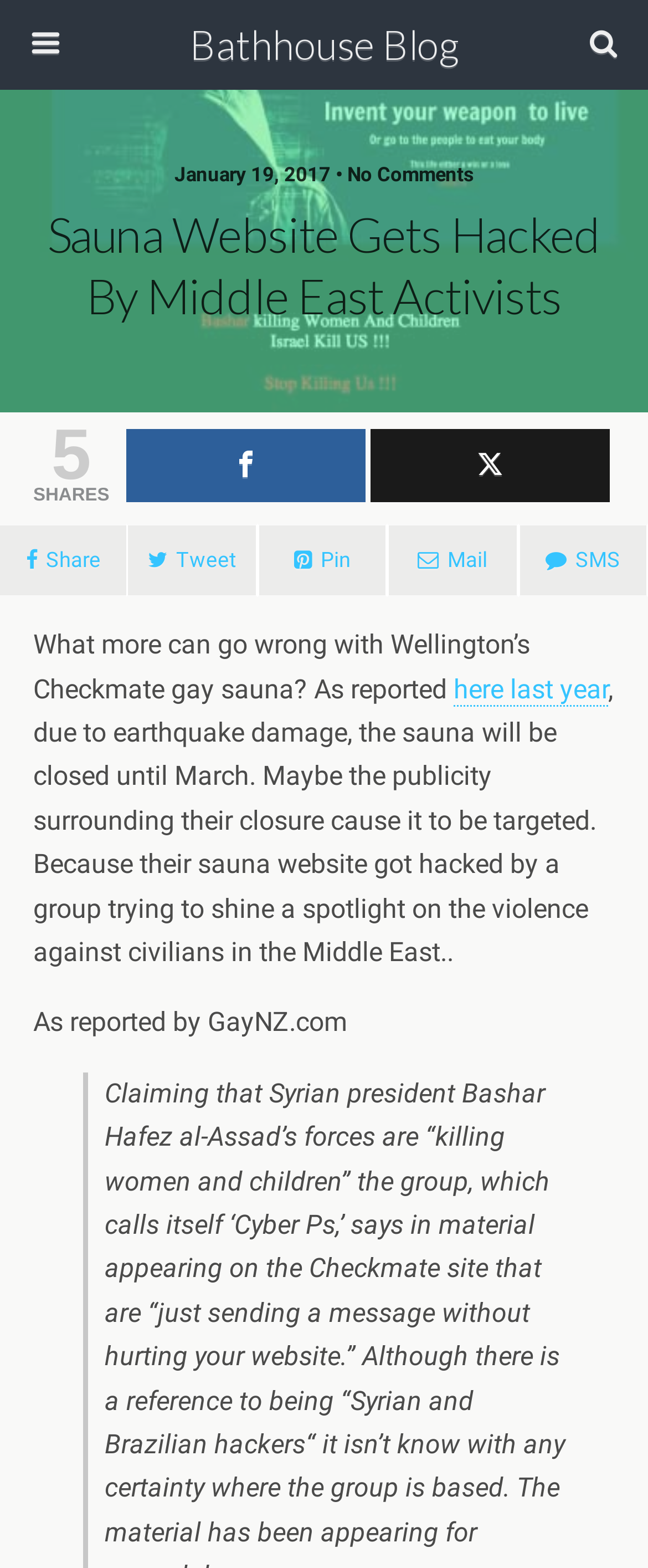Elaborate on the different components and information displayed on the webpage.

The webpage appears to be a blog post about a sauna website being hacked by Middle East activists. At the top, there is a header section with a link to "Bathhouse Blog" on the left and a search bar on the right, consisting of a text box and a "Search" button. Below the header, there is a date and comment count indicator, "January 19, 2017 • No Comments".

The main title of the blog post, "Sauna Website Gets Hacked By Middle East Activists", is prominently displayed in a large font. Below the title, there is a section with social media sharing links, including "SHARES", "Share", "Tweet", and others, aligned horizontally.

The main content of the blog post starts with a paragraph of text, which discusses the hacking incident and its possible connection to the sauna's closure due to earthquake damage. The text continues in a few more paragraphs, with a link to an external source, "here last year", and a mention of another website, "GayNZ.com".

There are no images on the page, but there are several links and buttons scattered throughout the content. The overall layout is organized, with clear headings and concise text.